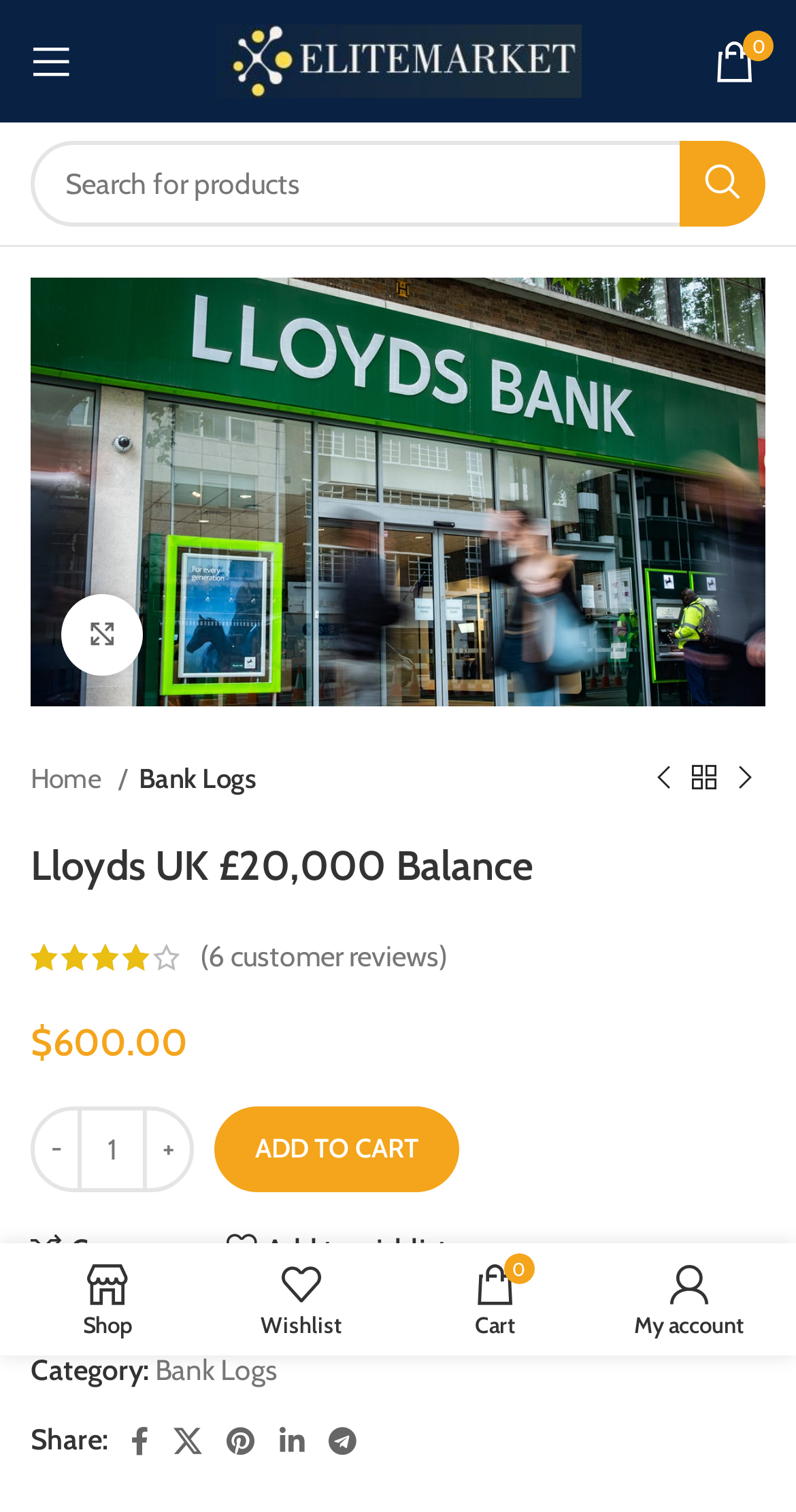Find the bounding box coordinates of the area that needs to be clicked in order to achieve the following instruction: "Add to cart". The coordinates should be specified as four float numbers between 0 and 1, i.e., [left, top, right, bottom].

[0.269, 0.732, 0.577, 0.788]